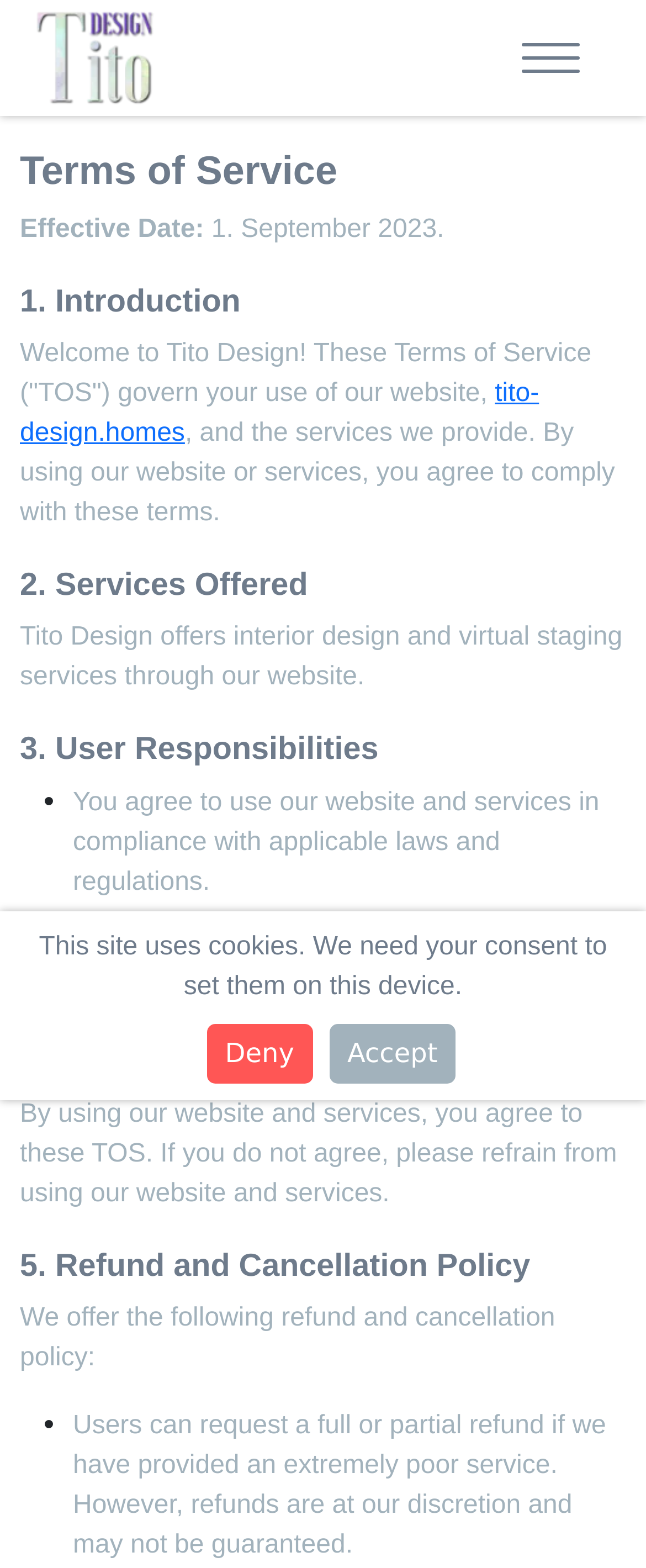Under what circumstances can a user request a refund?
Could you answer the question in a detailed manner, providing as much information as possible?

Under the heading '5. Refund and Cancellation Policy', it is mentioned that 'Users can request a full or partial refund if we have provided an extremely poor service'.